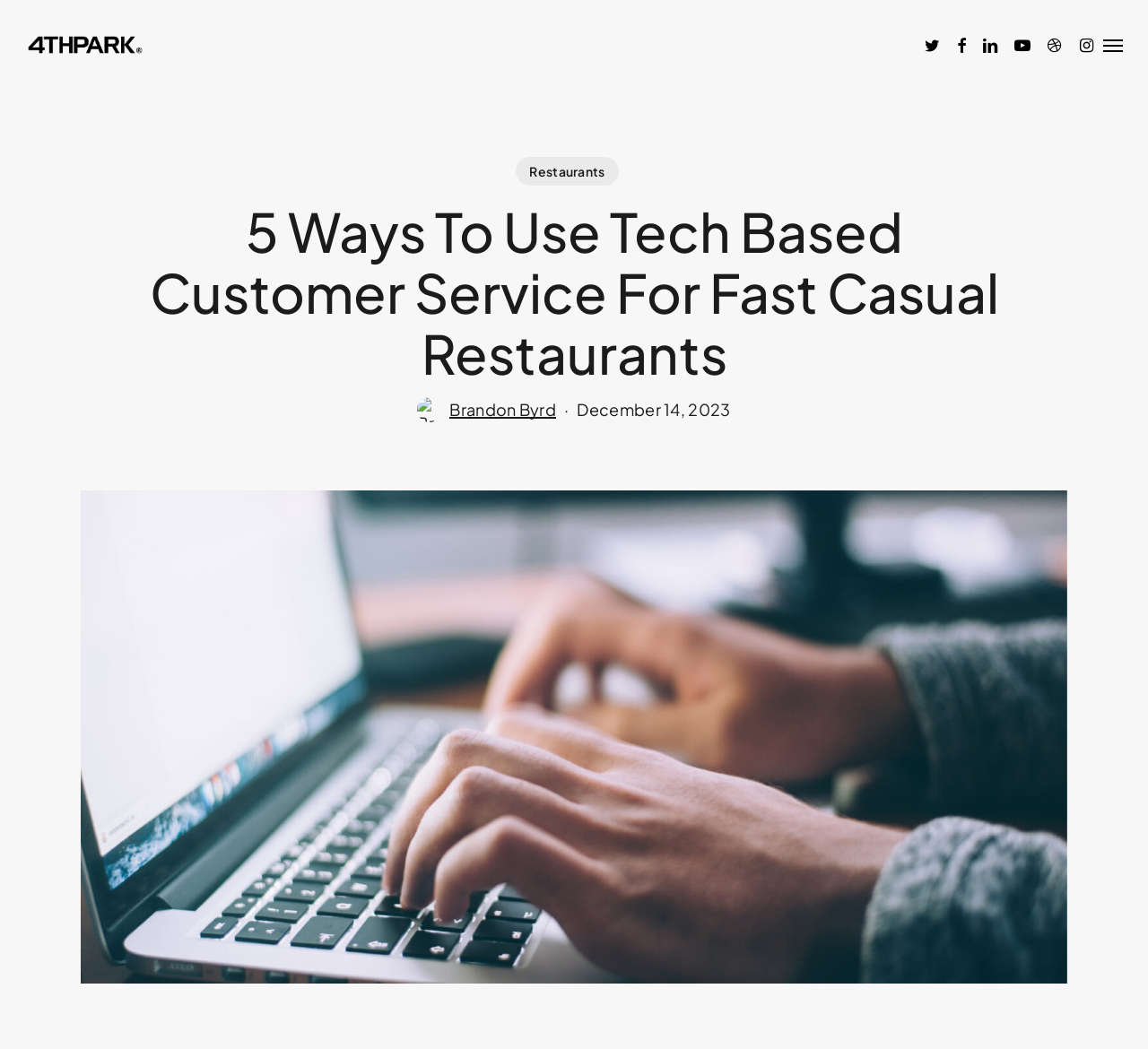Highlight the bounding box coordinates of the element that should be clicked to carry out the following instruction: "Visit the 4THPARK website". The coordinates must be given as four float numbers ranging from 0 to 1, i.e., [left, top, right, bottom].

[0.022, 0.03, 0.127, 0.056]